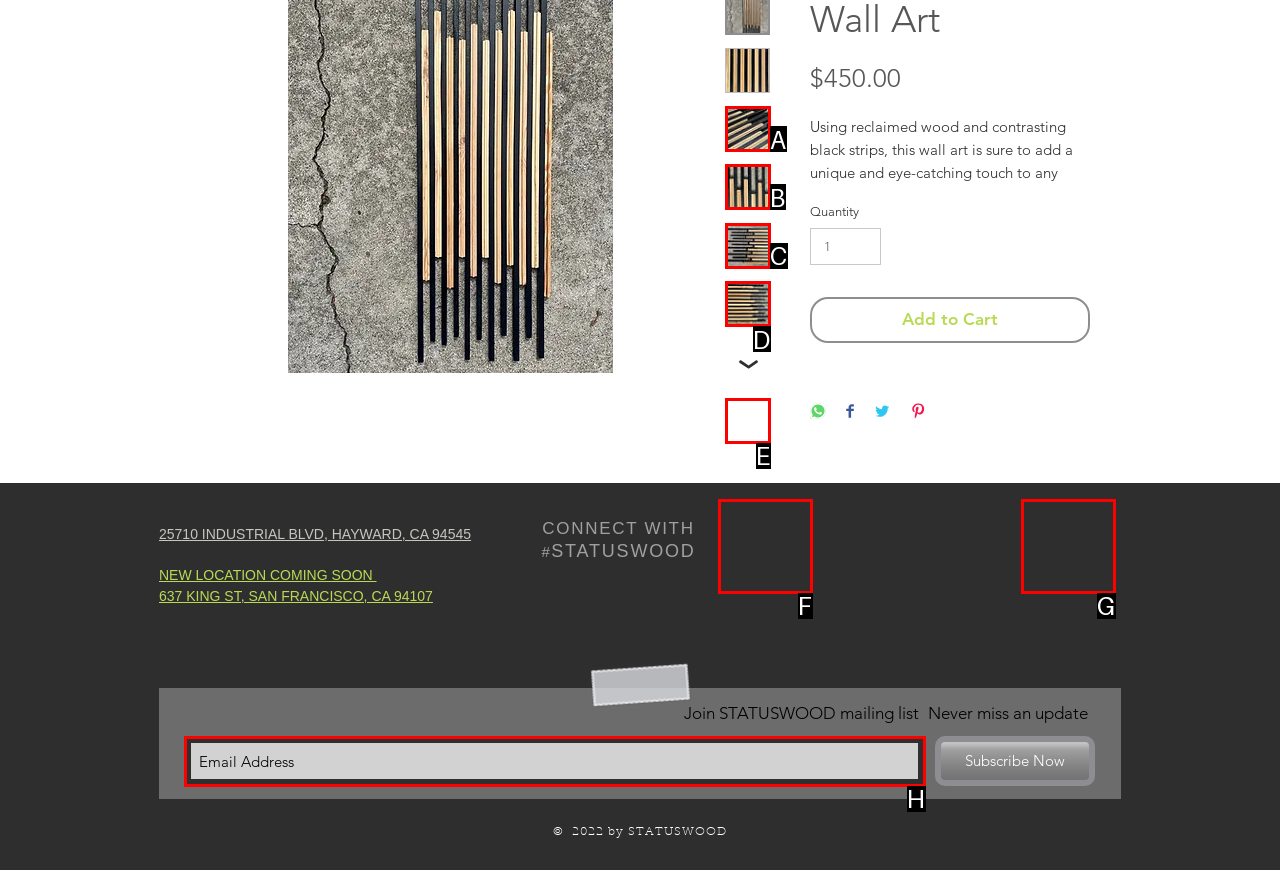Based on the given description: alt="Thumbnail: Modern Rustic Wall Art", determine which HTML element is the best match. Respond with the letter of the chosen option.

A